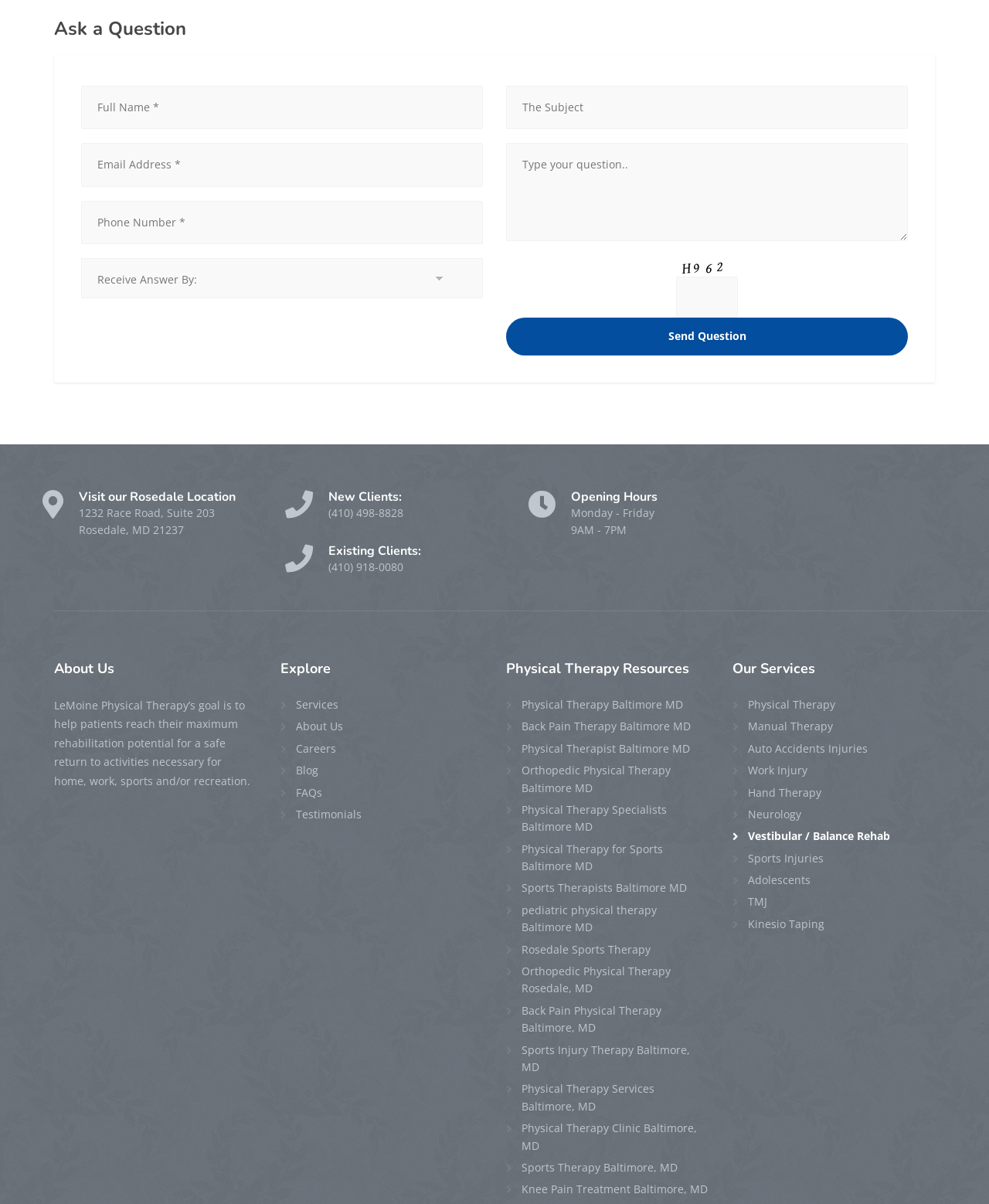How many links are there in the 'Physical Therapy Resources' section?
Provide a comprehensive and detailed answer to the question.

The 'Physical Therapy Resources' section contains 14 links, which can be counted by examining the links in the section, including 'Physical Therapy Baltimore MD', 'Back Pain Therapy Baltimore MD', and others.